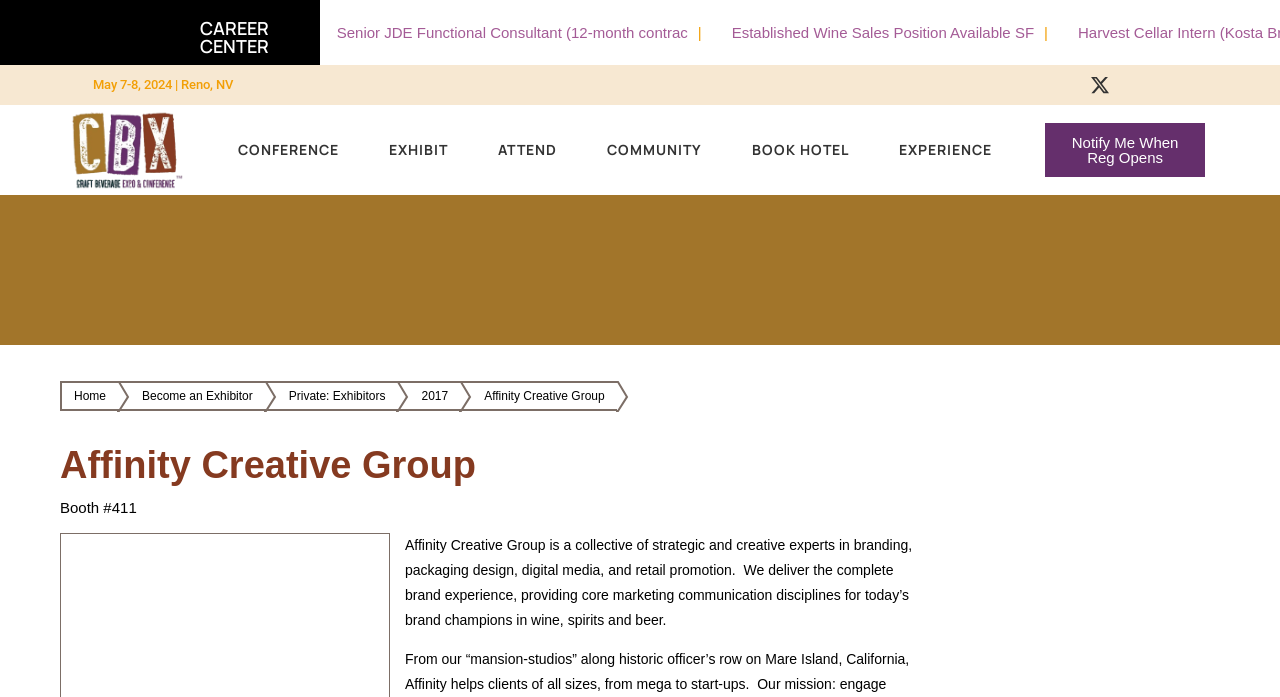Using the provided element description: "Conference", determine the bounding box coordinates of the corresponding UI element in the screenshot.

[0.186, 0.198, 0.265, 0.232]